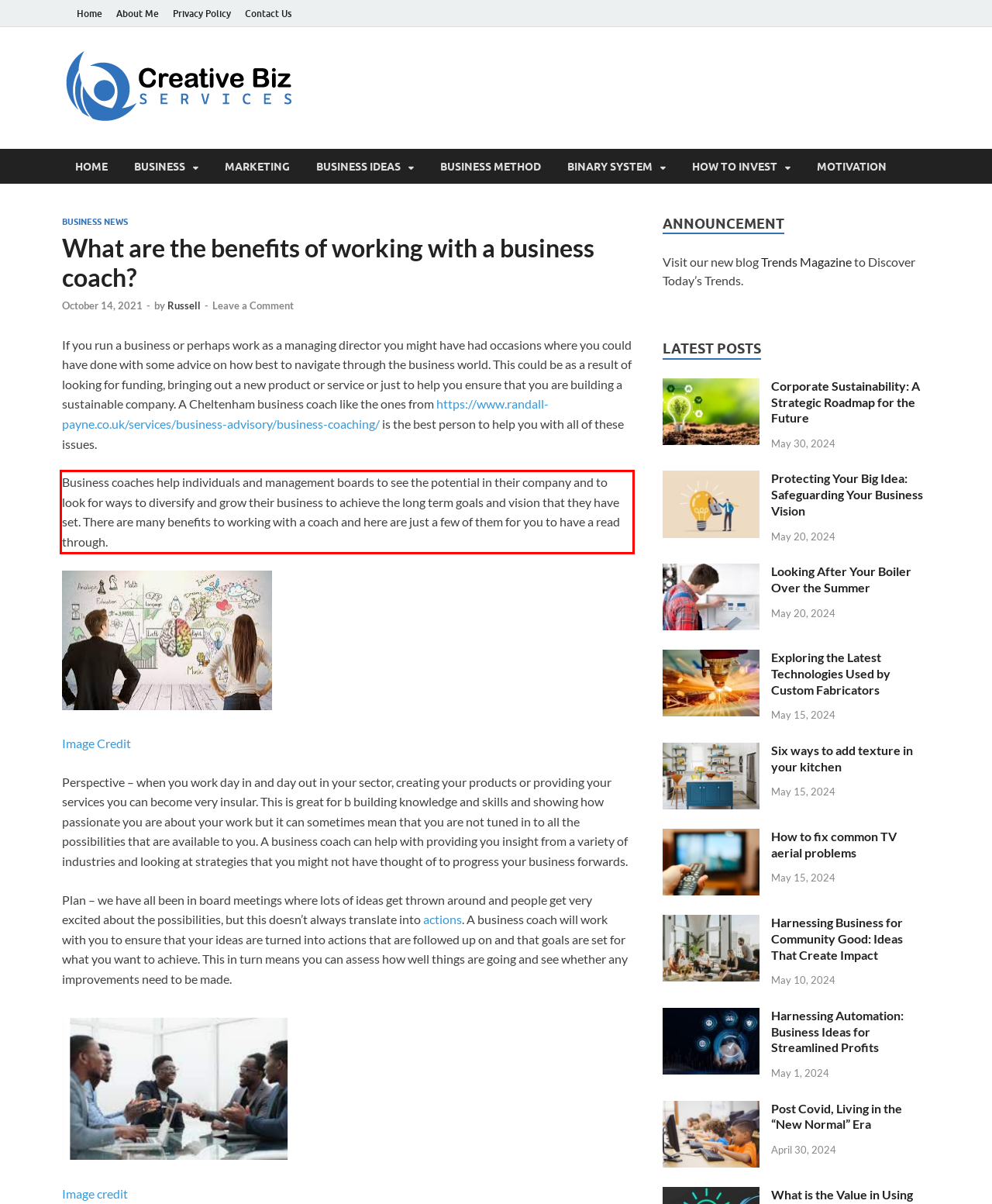Please extract the text content from the UI element enclosed by the red rectangle in the screenshot.

Business coaches help individuals and management boards to see the potential in their company and to look for ways to diversify and grow their business to achieve the long term goals and vision that they have set. There are many benefits to working with a coach and here are just a few of them for you to have a read through.